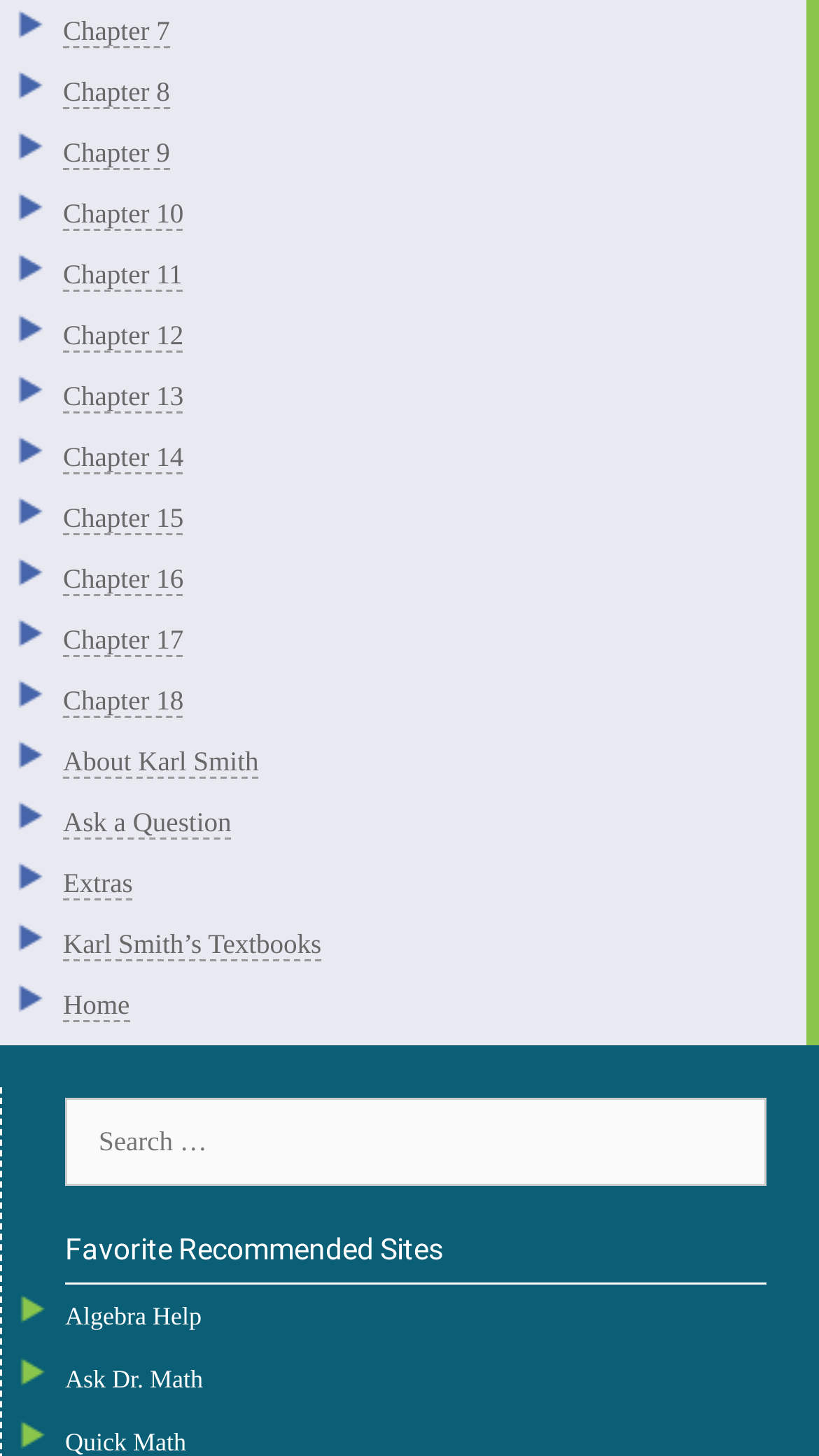Please mark the bounding box coordinates of the area that should be clicked to carry out the instruction: "Visit Algebra Help".

[0.079, 0.894, 0.246, 0.914]